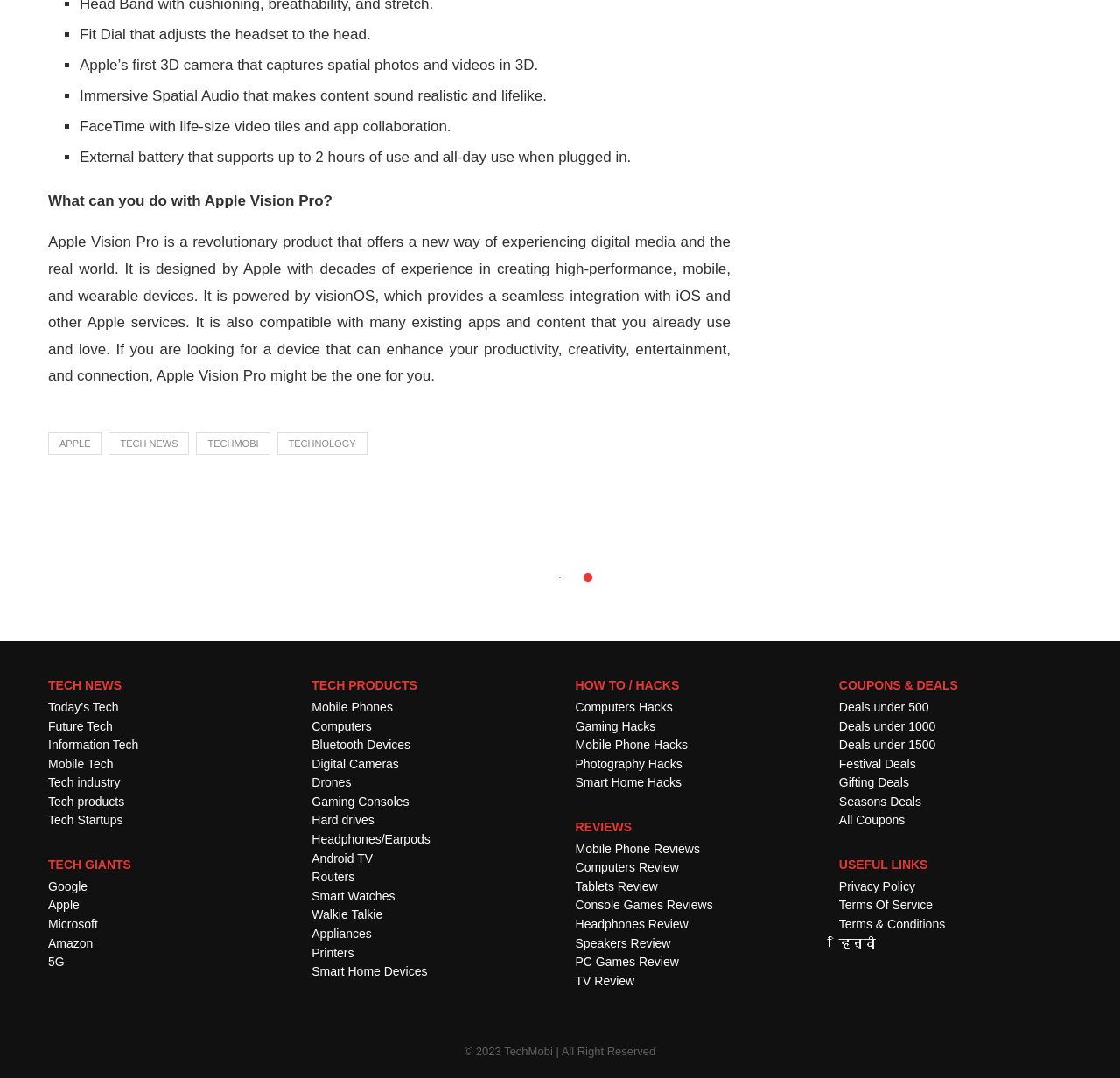Determine the bounding box coordinates of the region that needs to be clicked to achieve the task: "Click on 'APPLE'".

[0.043, 0.401, 0.091, 0.422]